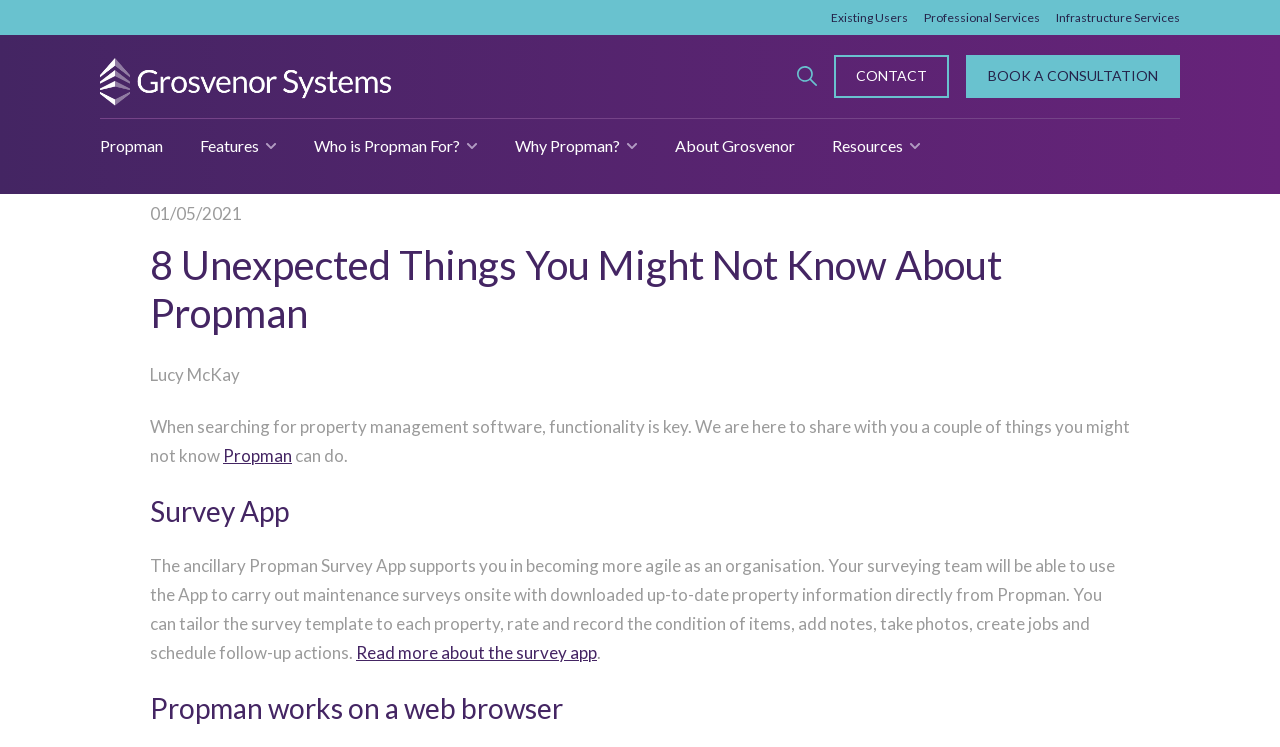Pinpoint the bounding box coordinates of the clickable element needed to complete the instruction: "Click on Features". The coordinates should be provided as four float numbers between 0 and 1: [left, top, right, bottom].

[0.156, 0.176, 0.202, 0.215]